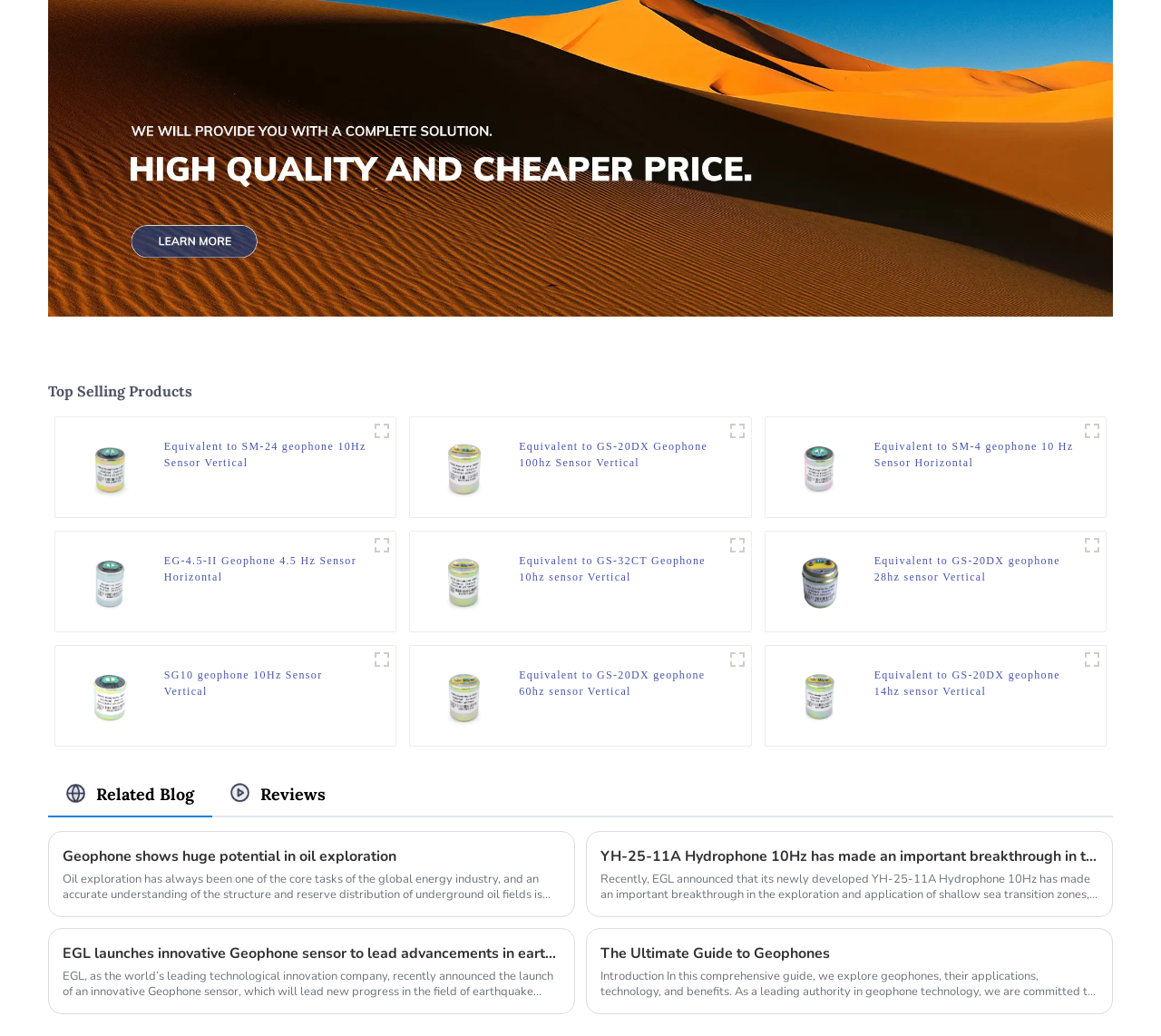What is the title of the first blog post? Look at the image and give a one-word or short phrase answer.

Geophone shows huge potential in oil exploration